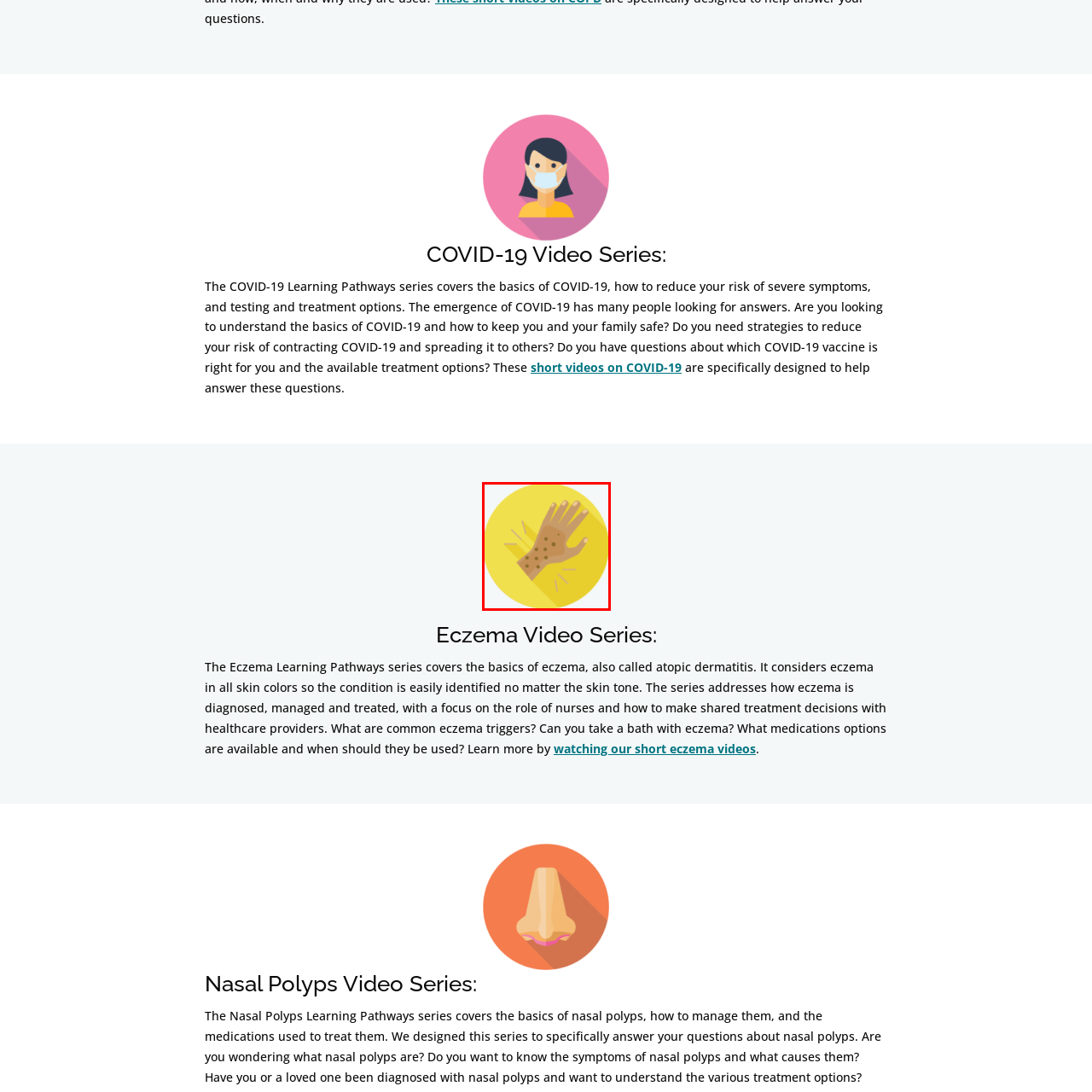What is the purpose of the Eczema Video Series?
Look at the image highlighted by the red bounding box and answer the question with a single word or brief phrase.

To educate viewers about eczema